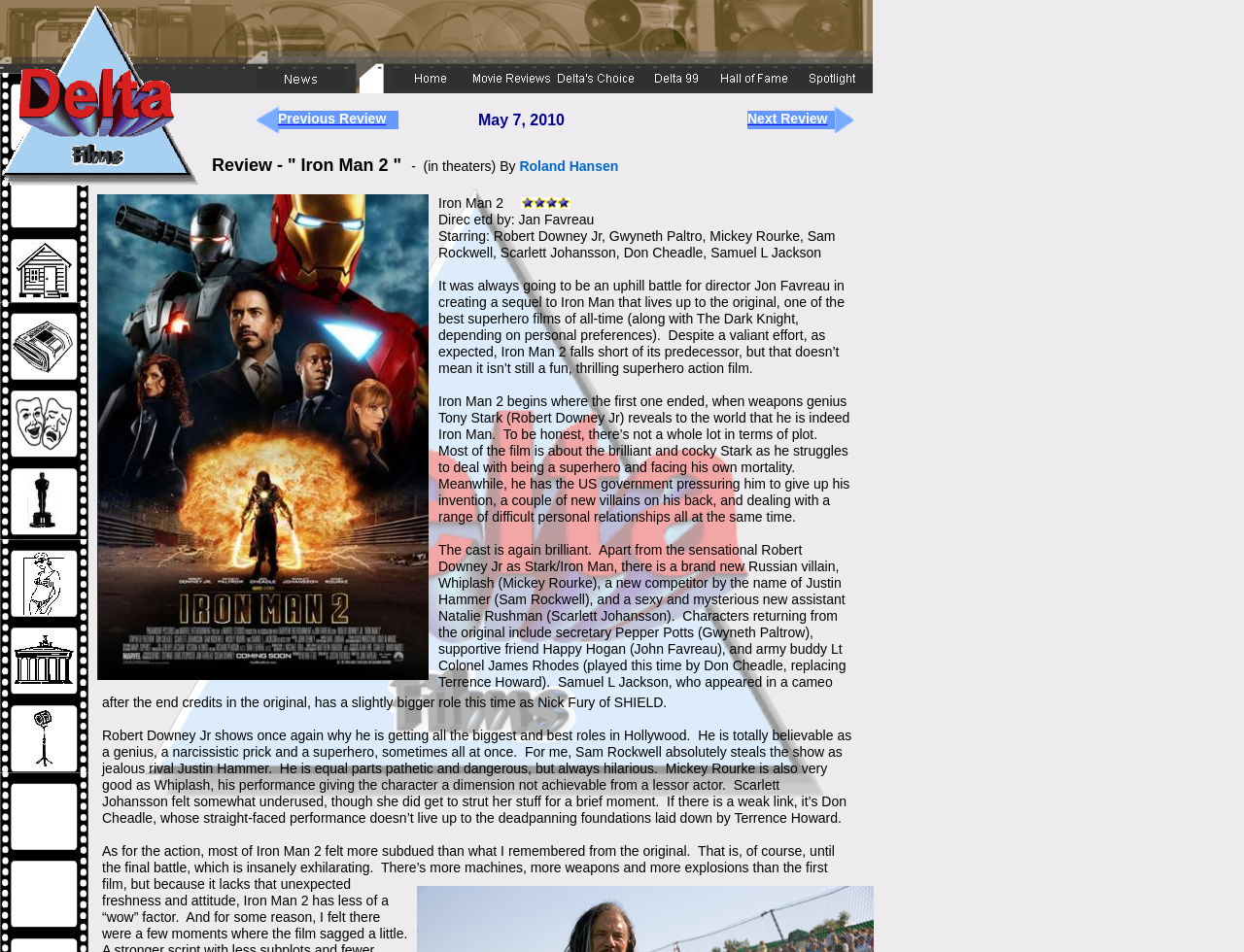Provide the bounding box coordinates of the HTML element this sentence describes: "Next Review". The bounding box coordinates consist of four float numbers between 0 and 1, i.e., [left, top, right, bottom].

[0.601, 0.115, 0.665, 0.133]